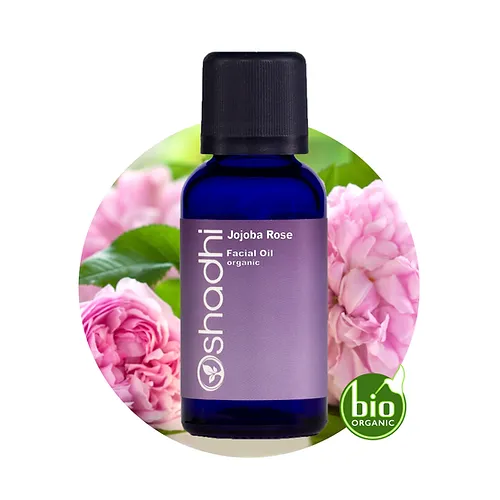Please answer the following question using a single word or phrase: What type of skin is the facial oil suitable for?

Dry and mature skin